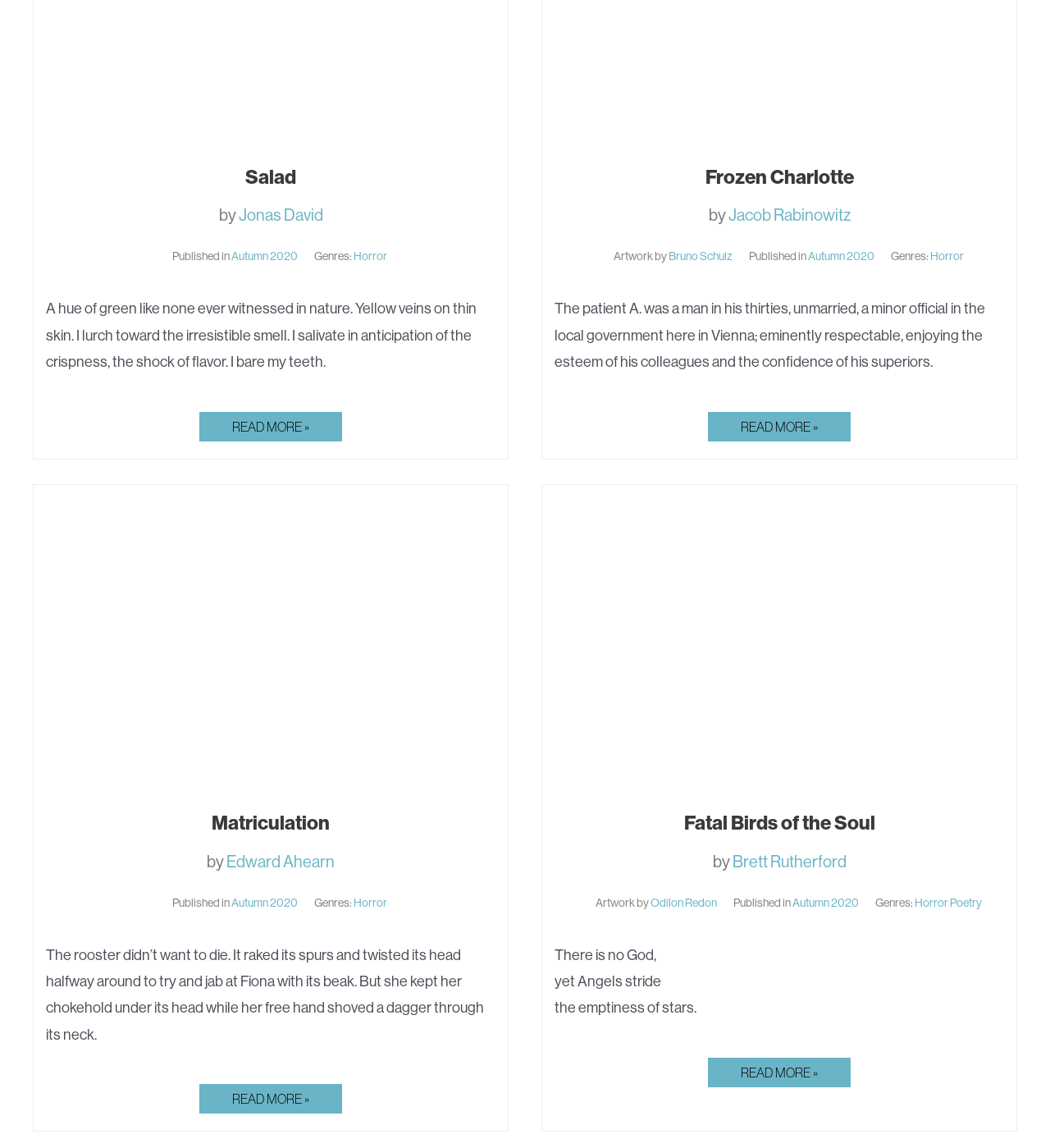Answer the question with a single word or phrase: 
Who is the author of 'Frozen Charlotte'?

Jacob Rabinowitz